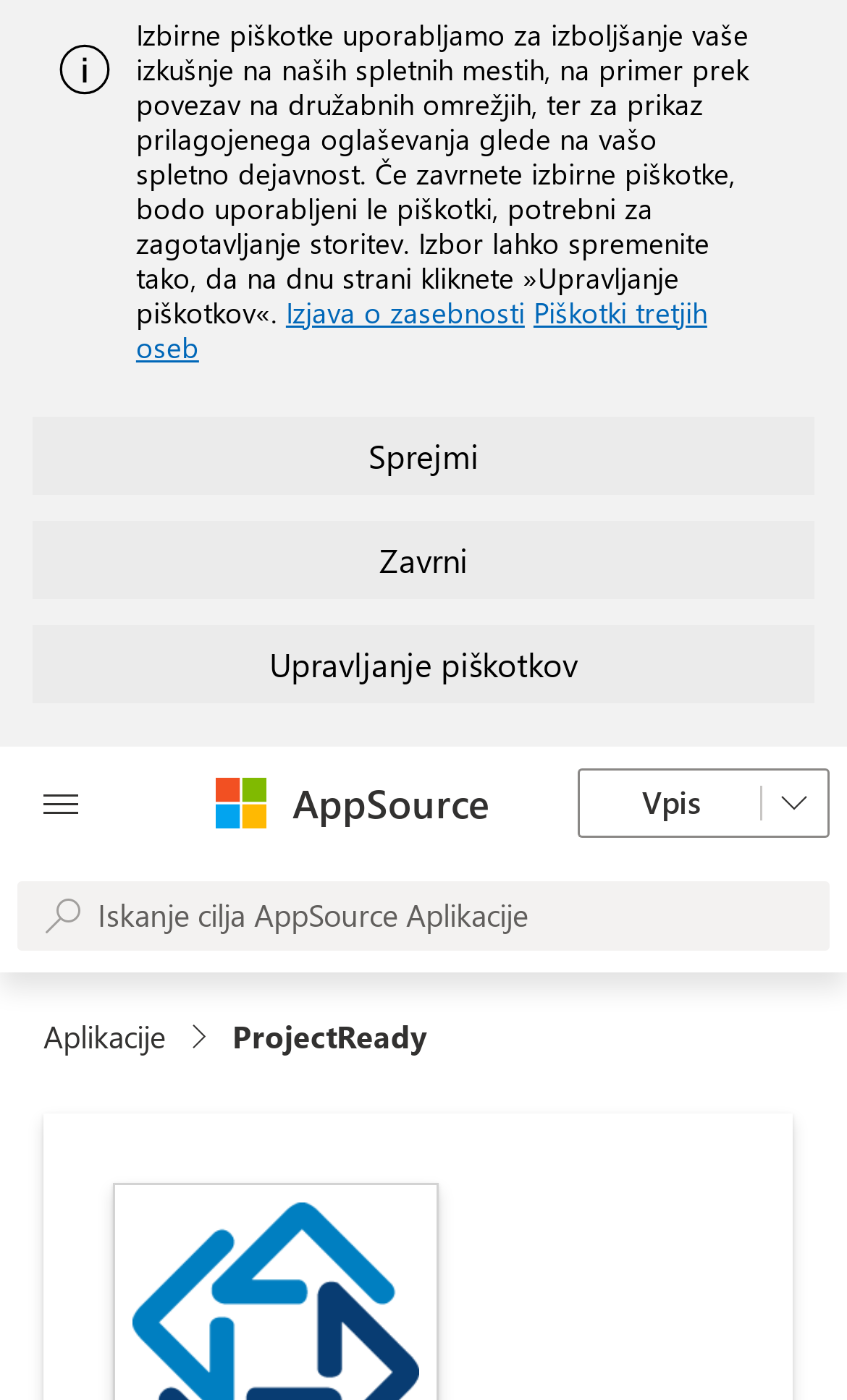Locate the bounding box coordinates of the region to be clicked to comply with the following instruction: "Open AppSource". The coordinates must be four float numbers between 0 and 1, in the form [left, top, right, bottom].

[0.345, 0.554, 0.578, 0.593]